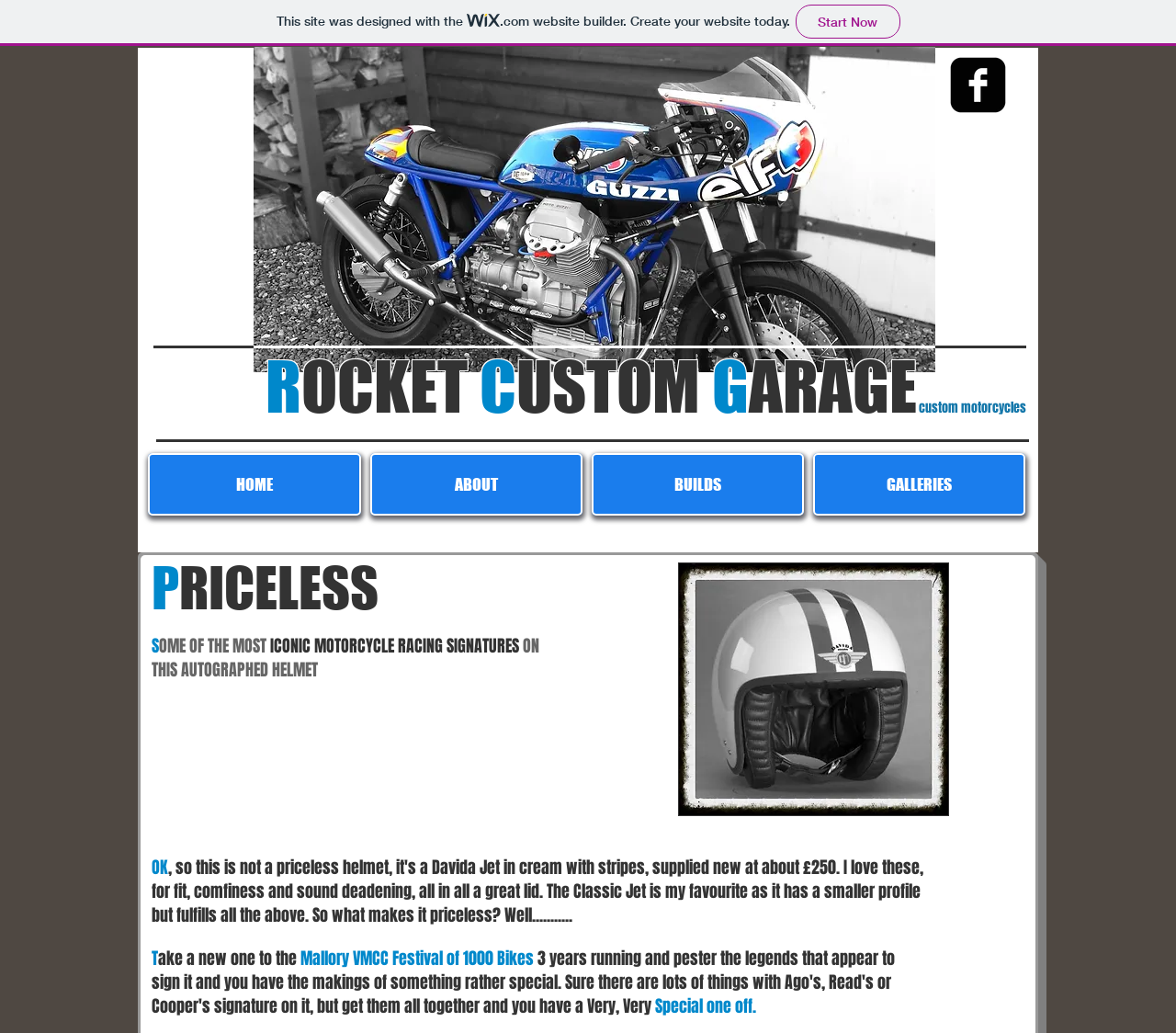What is the name of the motorcycle racing event mentioned?
Answer the question with a single word or phrase, referring to the image.

Mallory VMCC Festival of 1000 Bikes